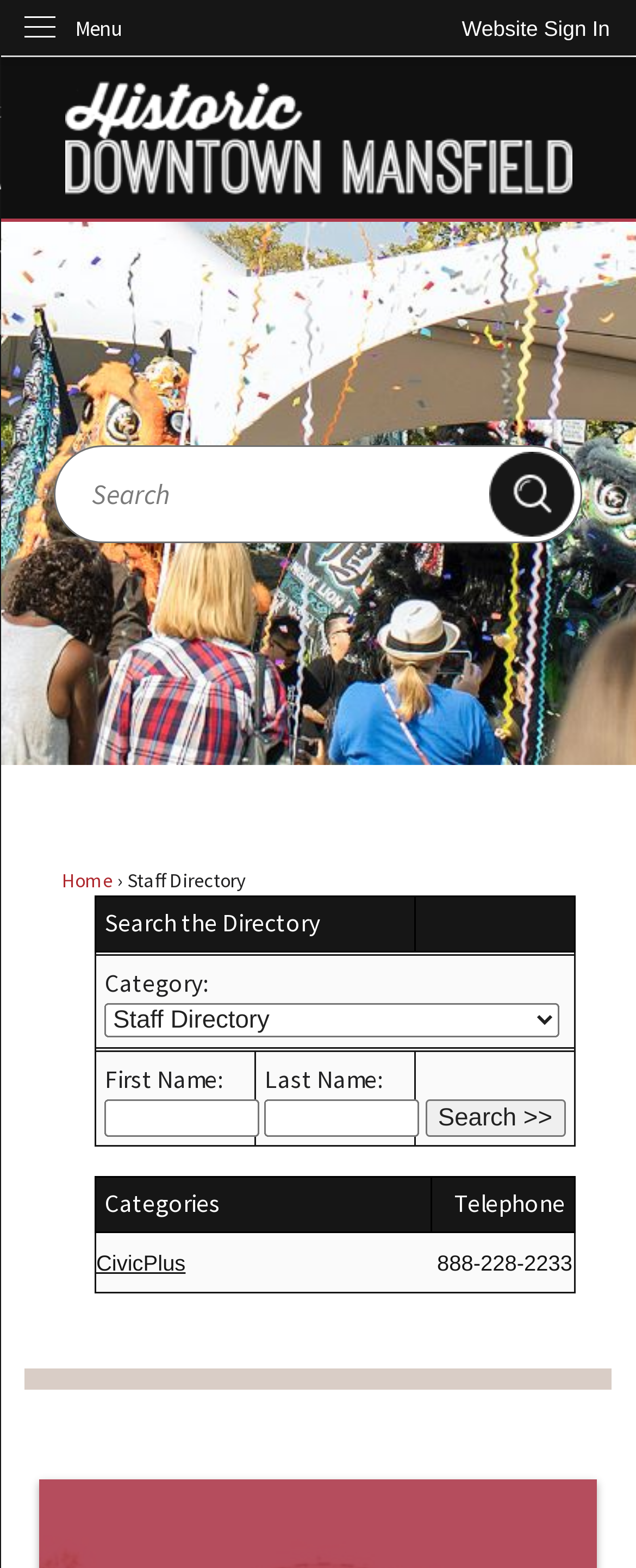With reference to the screenshot, provide a detailed response to the question below:
What is the category of the staff member listed in the 'Employee Info' table?

The 'Employee Info' table lists a staff member with the category 'CivicPlus', which is likely a department or organization within the Mansfield Historic Downtown.